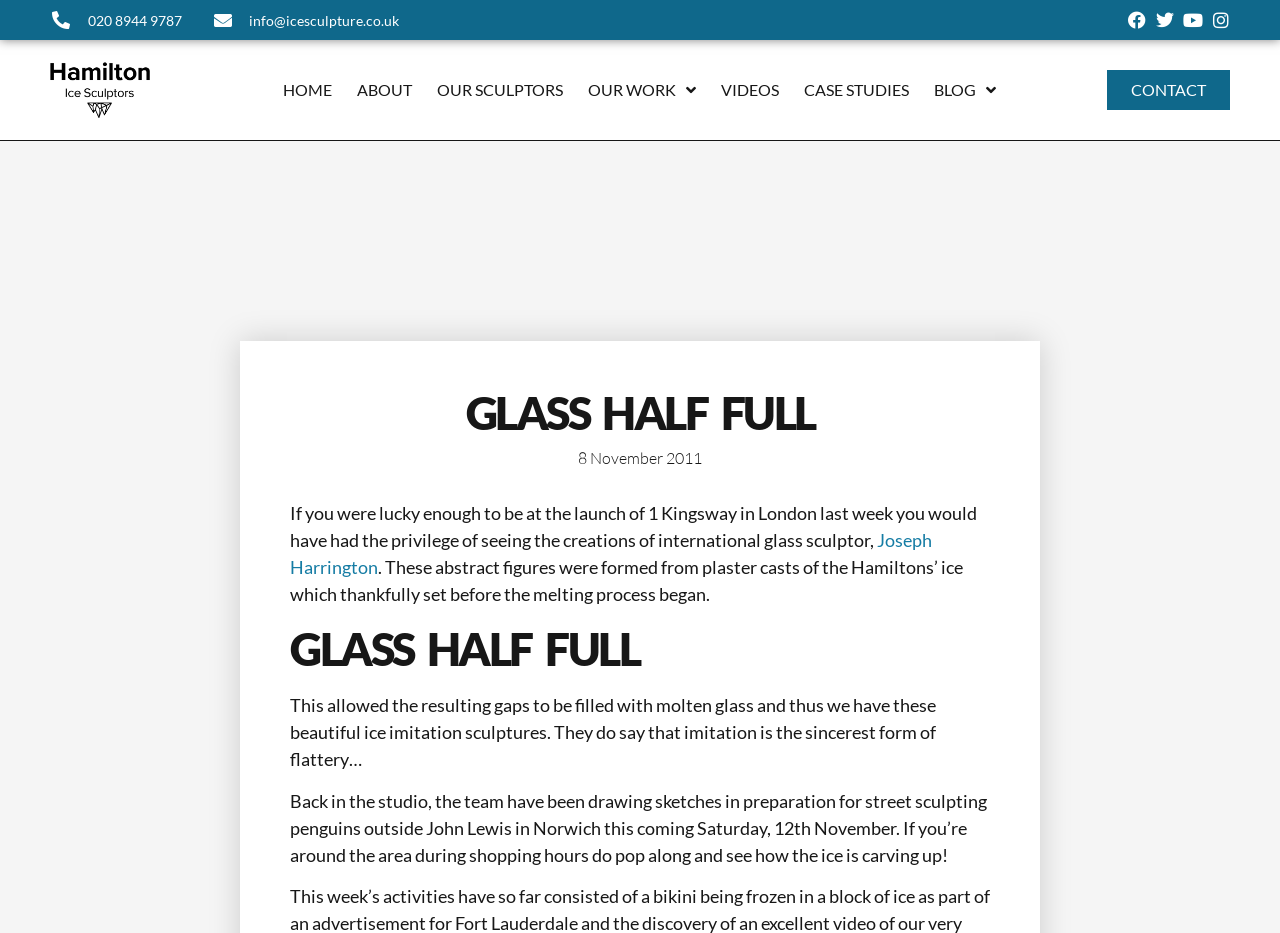Return the bounding box coordinates of the UI element that corresponds to this description: "Our Sculptors". The coordinates must be given as four float numbers in the range of 0 and 1, [left, top, right, bottom].

[0.342, 0.086, 0.44, 0.107]